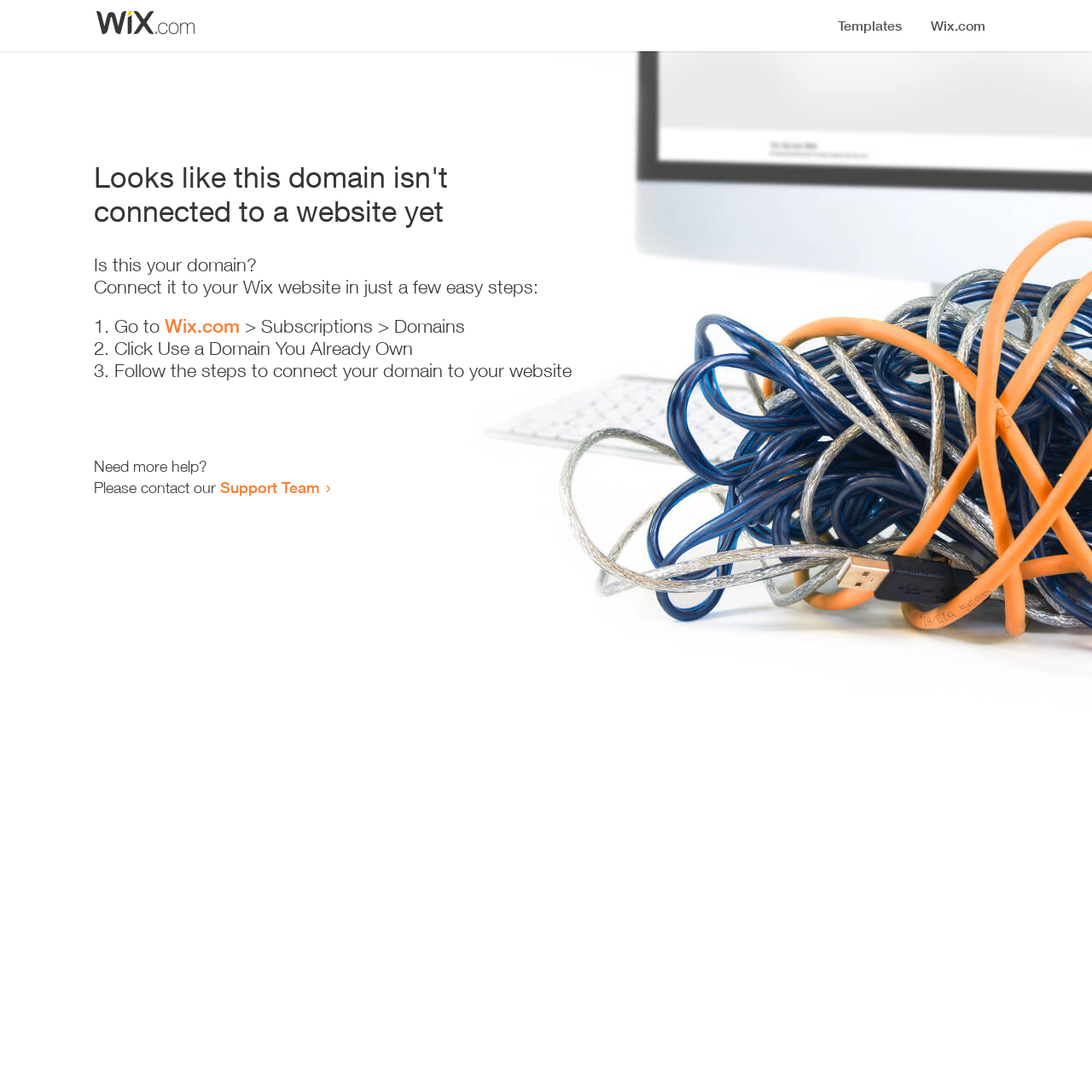What is the first step to connect the domain?
Answer the question in a detailed and comprehensive manner.

The webpage instructs users to 'Go to Wix.com' as the first step to connect the domain, as stated in the list of steps.